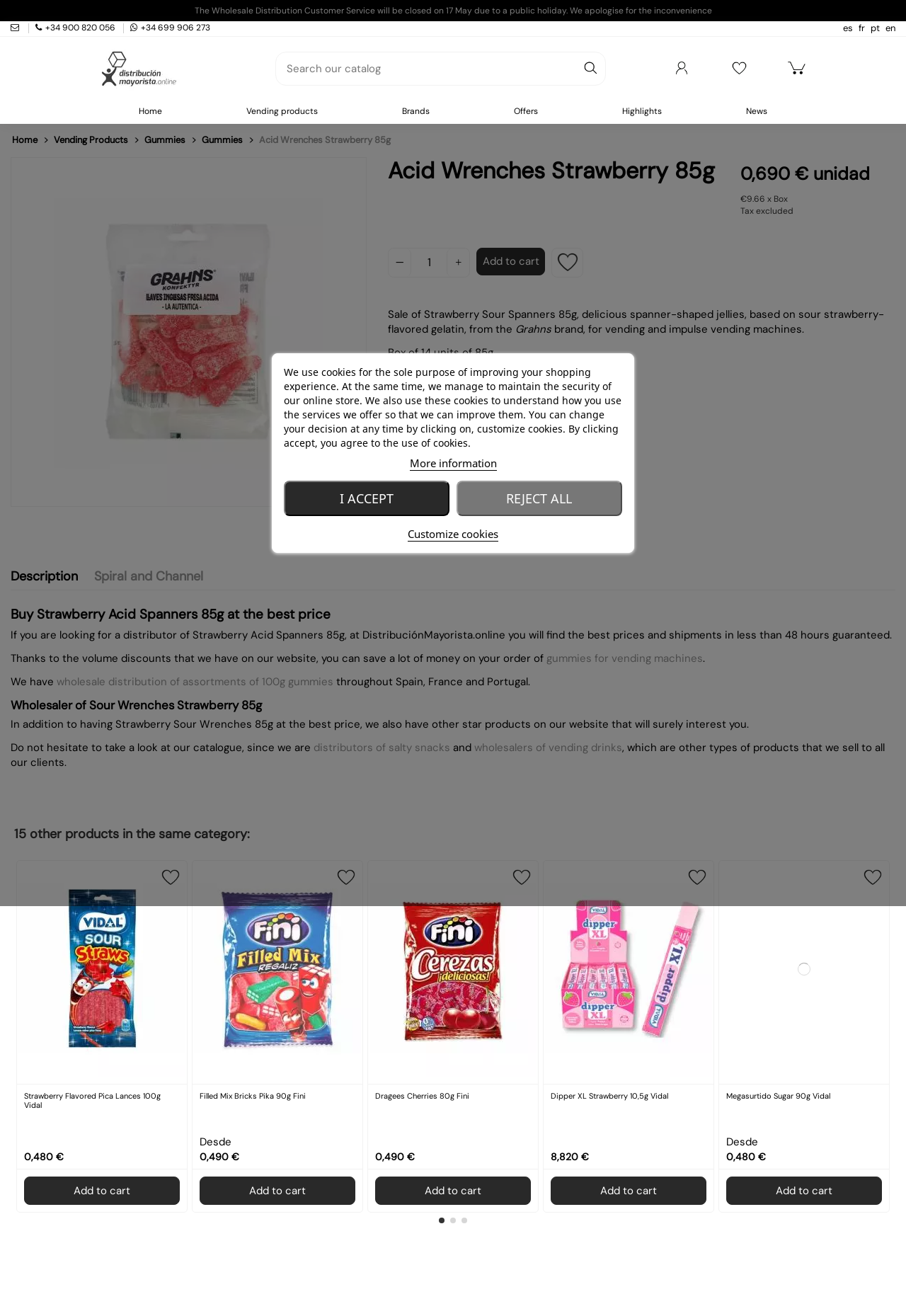Determine the bounding box coordinates of the section I need to click to execute the following instruction: "Add to cart". Provide the coordinates as four float numbers between 0 and 1, i.e., [left, top, right, bottom].

[0.526, 0.188, 0.602, 0.209]